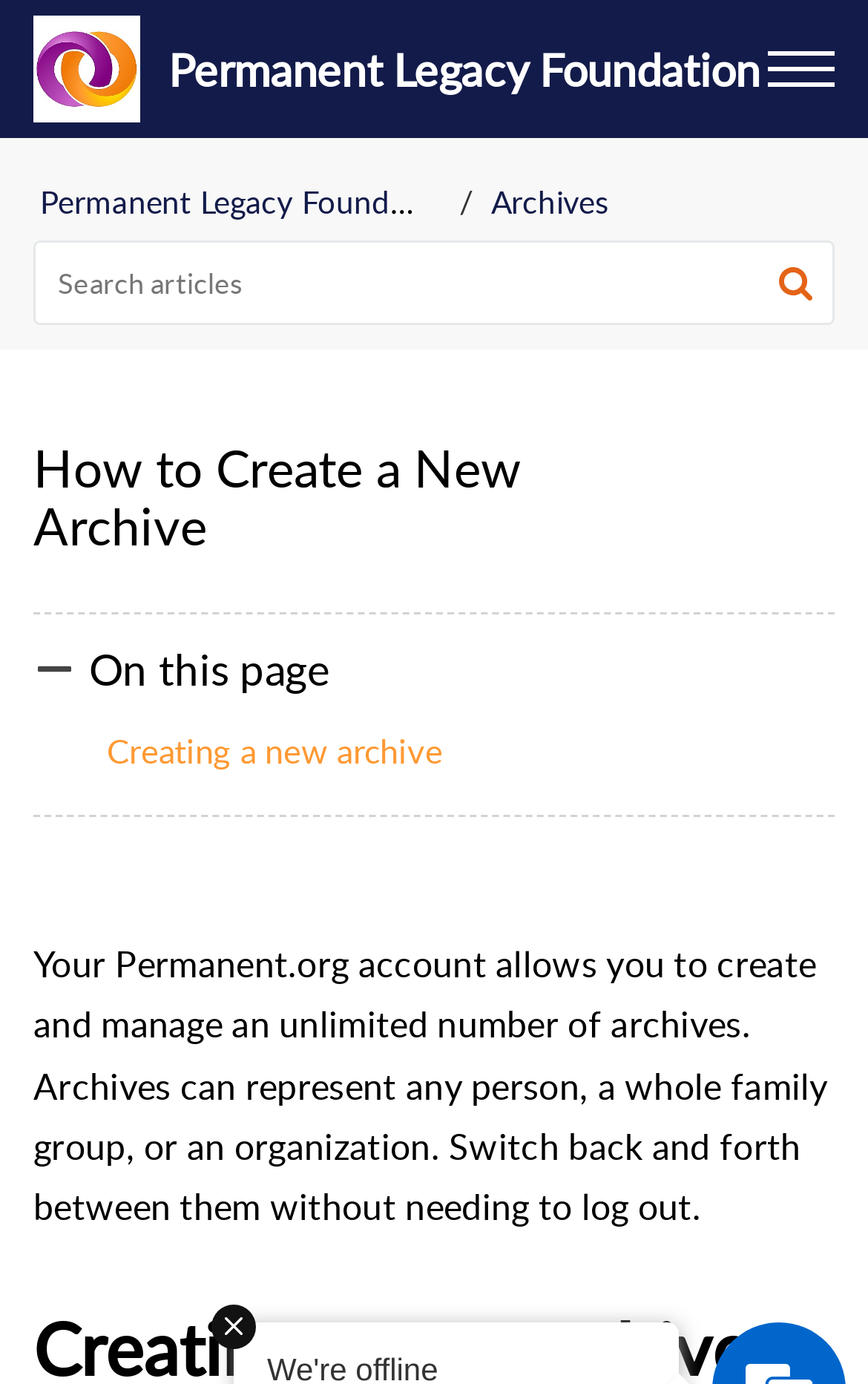Using the format (top-left x, top-left y, bottom-right x, bottom-right y), and given the element description, identify the bounding box coordinates within the screenshot: Creating a new archive

[0.123, 0.522, 0.511, 0.561]